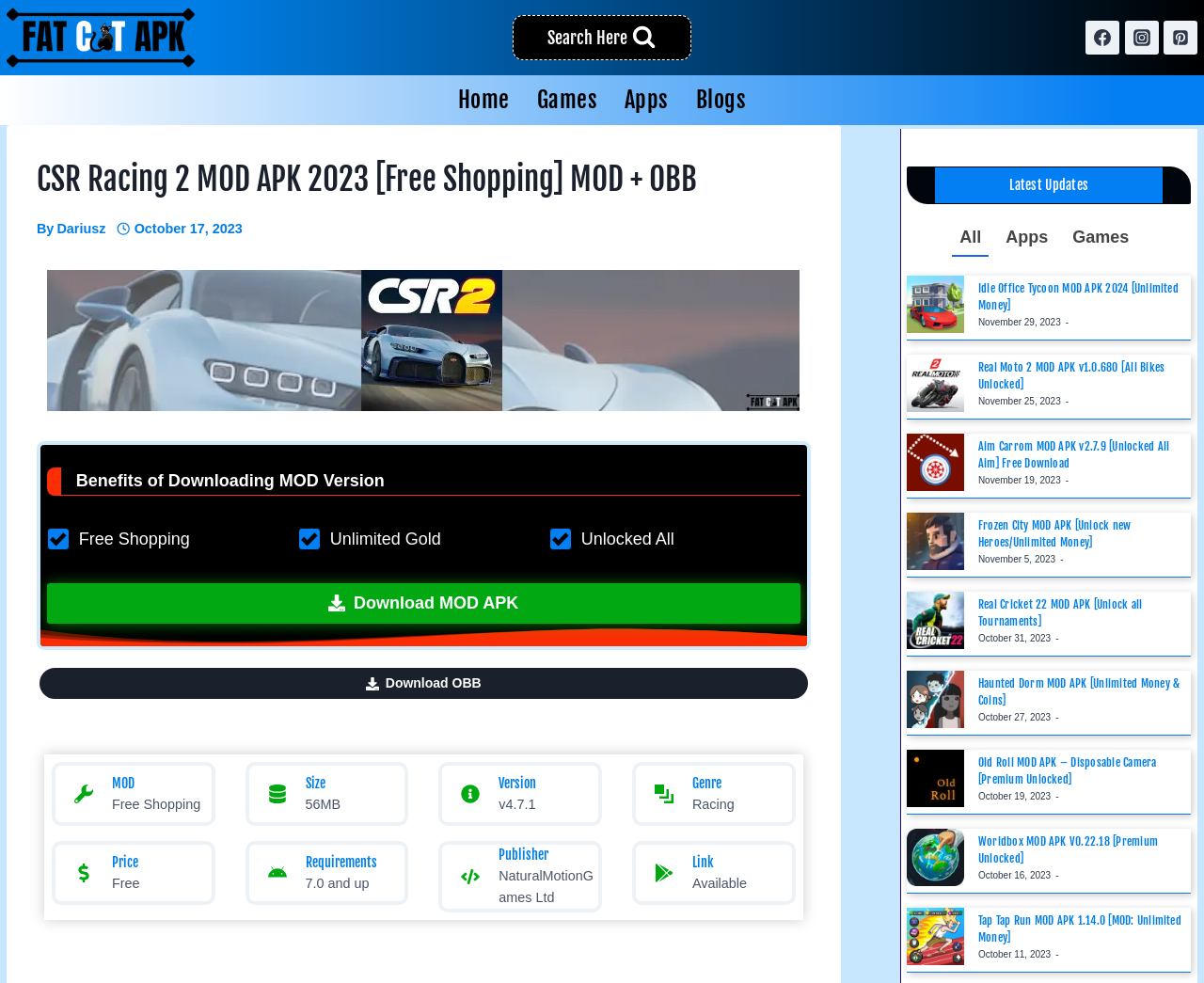What is the latest update related to?
Examine the image and give a concise answer in one word or a short phrase.

Idle Office Tycoon APK